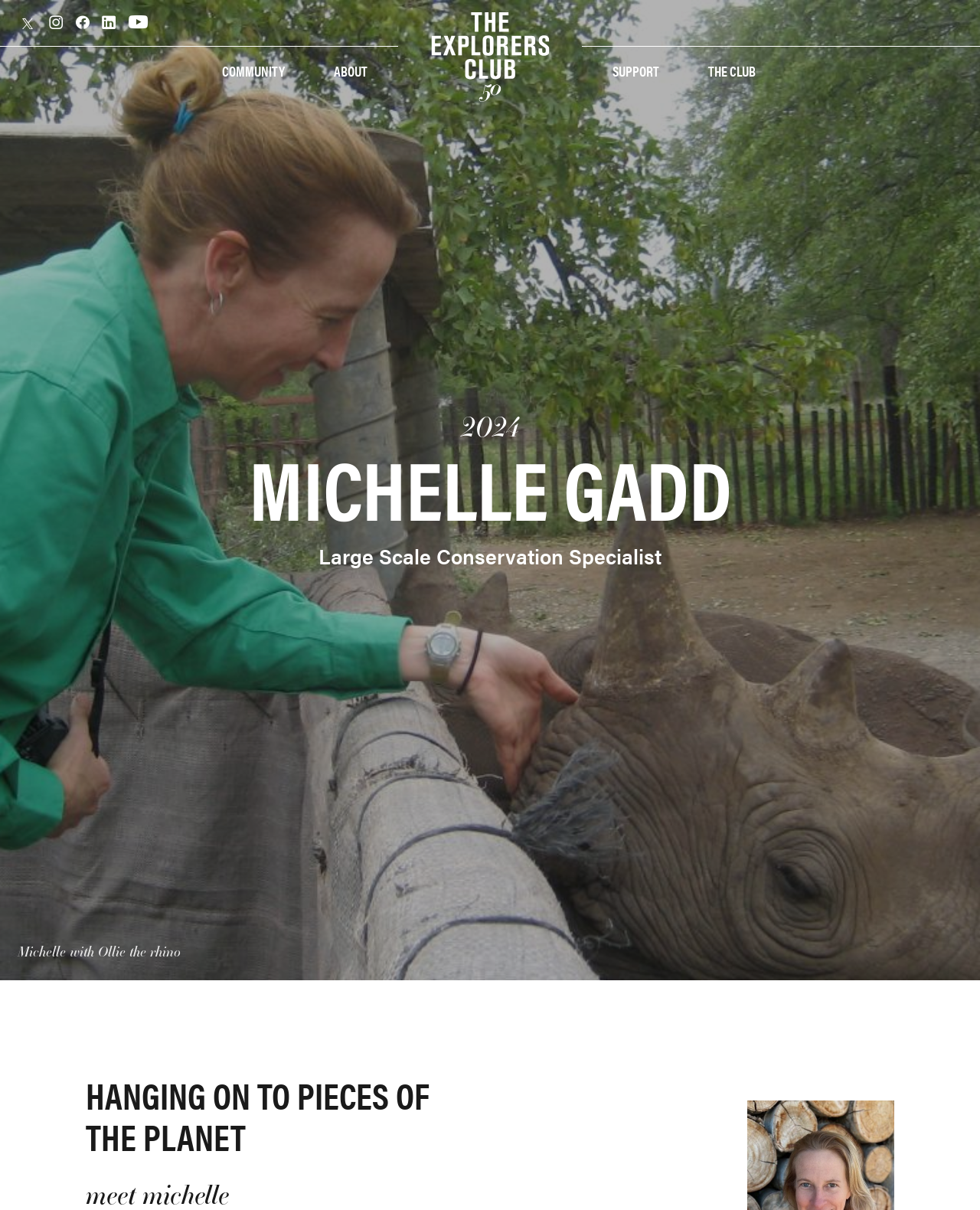Show me the bounding box coordinates of the clickable region to achieve the task as per the instruction: "Follow us on Twitter".

[0.012, 0.015, 0.044, 0.024]